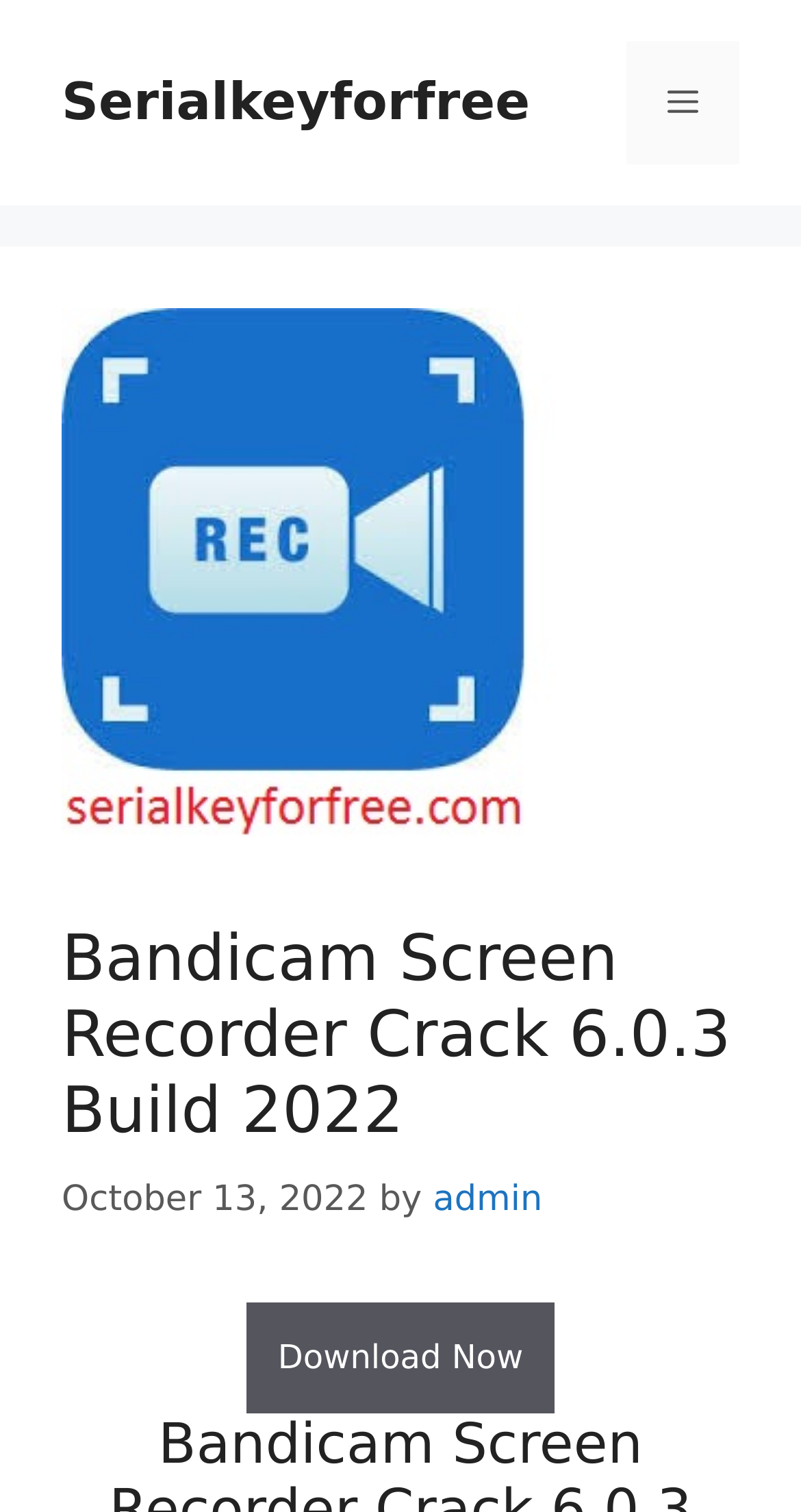Using the description "Abbreviations", locate and provide the bounding box of the UI element.

None